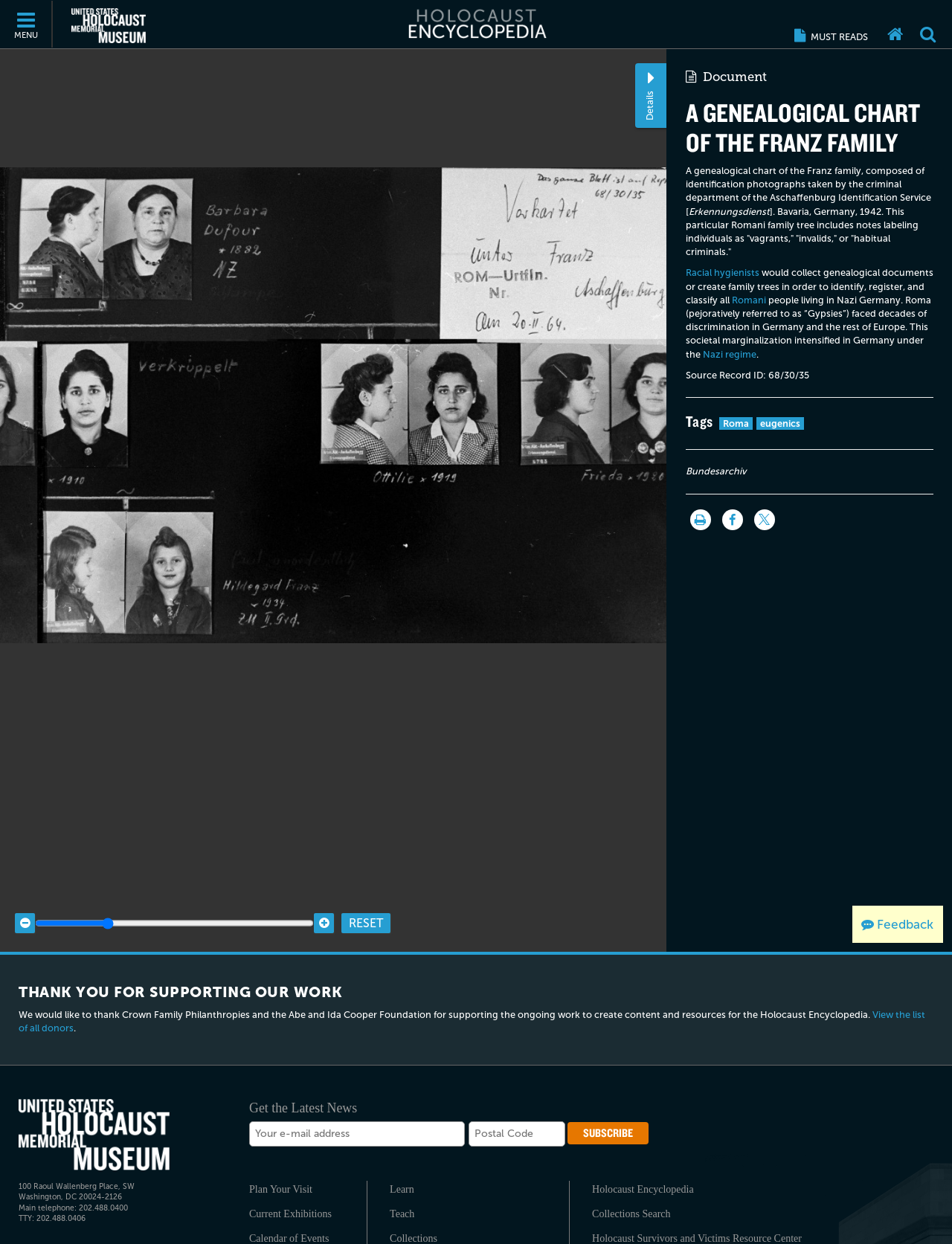Generate a thorough explanation of the webpage's elements.

This webpage is about a genealogical chart of the Franz family from the Holocaust Encyclopedia. At the top, there is a navigation menu with links to "Close Nav Box", "Open menu", "US Holocaust Memorial Museum", "MUST READS", "Home", and "Open search box". Below the navigation menu, there is a large image of the genealogical chart, which takes up most of the page.

To the left of the image, there are buttons to zoom in and out, as well as a slider to adjust the zoom level. There is also a "RESET" button. Above the image, there is a heading that says "A GENEALOGICAL CHART OF THE FRANZ FAMILY" and a brief description of the chart.

Below the image, there is a section with several paragraphs of text that provide more information about the chart and its context. The text describes how racial hygienists would collect genealogical documents to identify and classify Romani people living in Nazi Germany. There are also links to related topics, such as "Roma" and "eugenics".

To the right of the text, there are several links to tags, including "Roma" and "eugenics". Below the tags, there is a section with links to "Print", "Share on Facebook", and "Share on Twitter".

At the bottom of the page, there is a section with a heading that says "THANK YOU FOR SUPPORTING OUR WORK" and a message thanking donors for their support. There is also a link to view the list of all donors. Below this section, there is a footer with links to the United States Holocaust Memorial Museum's logo, address, phone number, and other resources. There is also a section to subscribe to the museum's newsletter.